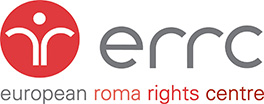Provide your answer to the question using just one word or phrase: What font style is used for the acronym 'ERRC'?

modern, bold gray